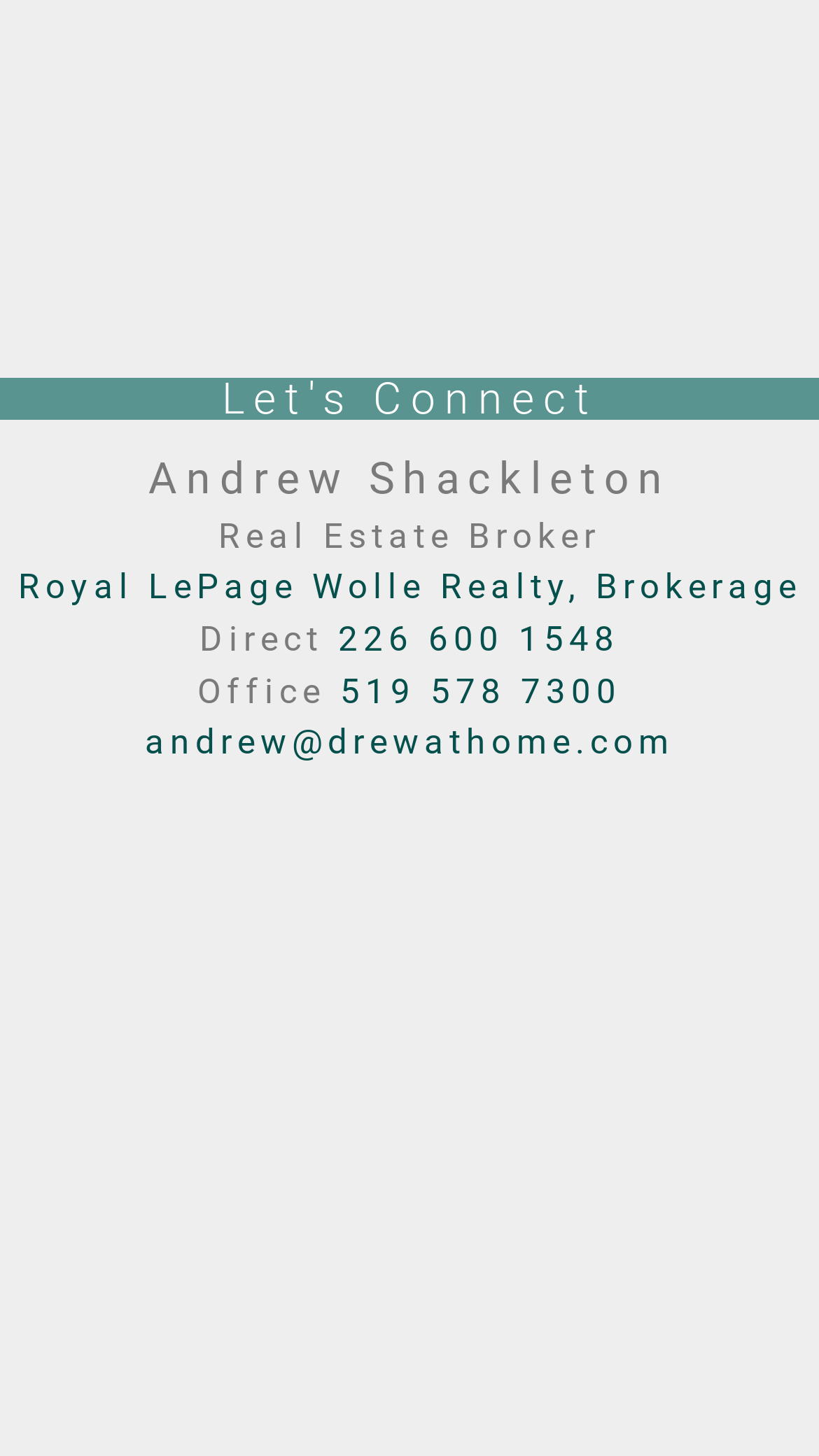Using the element description: "andrew@drewathome.com", determine the bounding box coordinates. The coordinates should be in the format [left, top, right, bottom], with values between 0 and 1.

[0.177, 0.496, 0.823, 0.524]